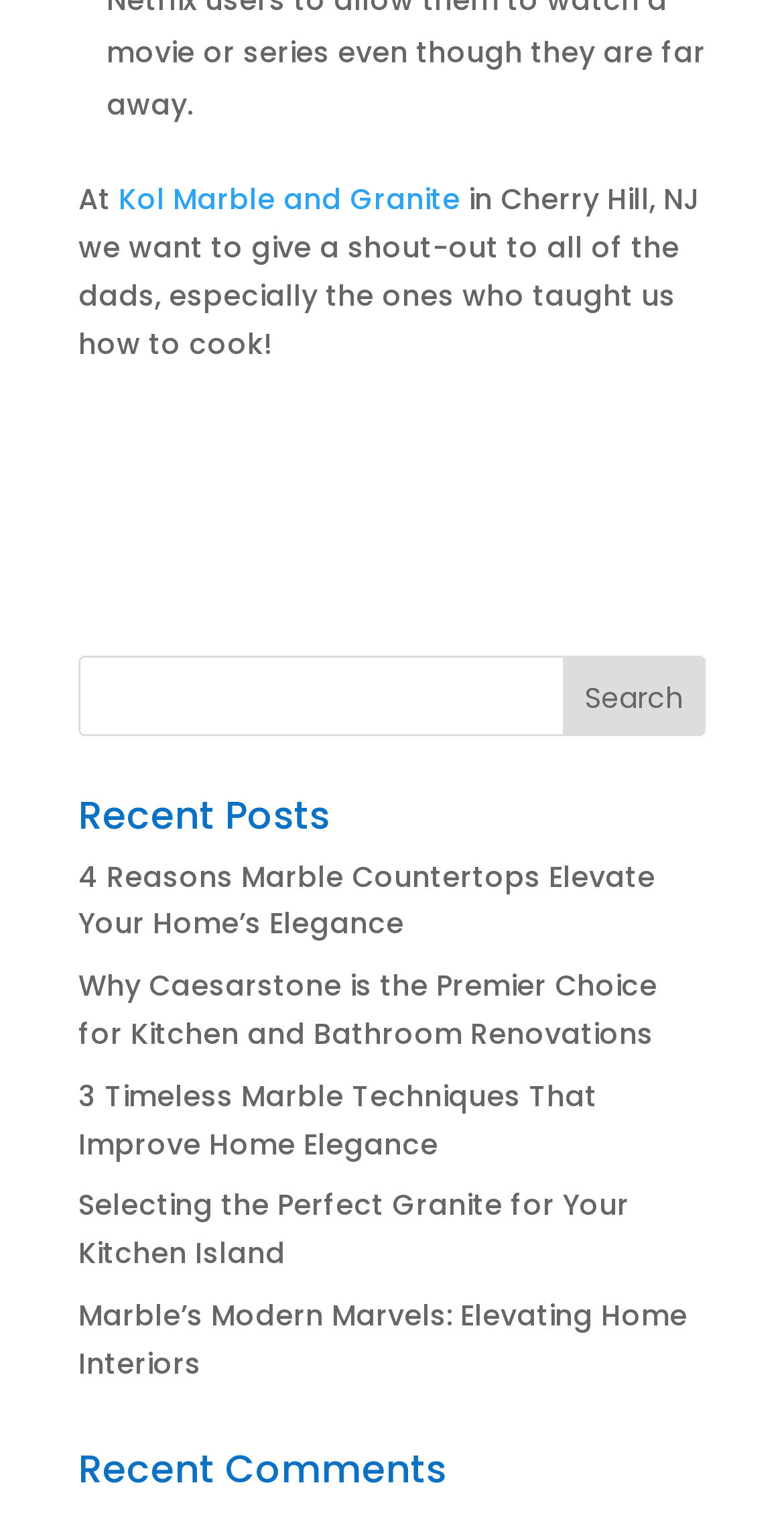How many recent posts are listed?
Based on the image, provide your answer in one word or phrase.

5